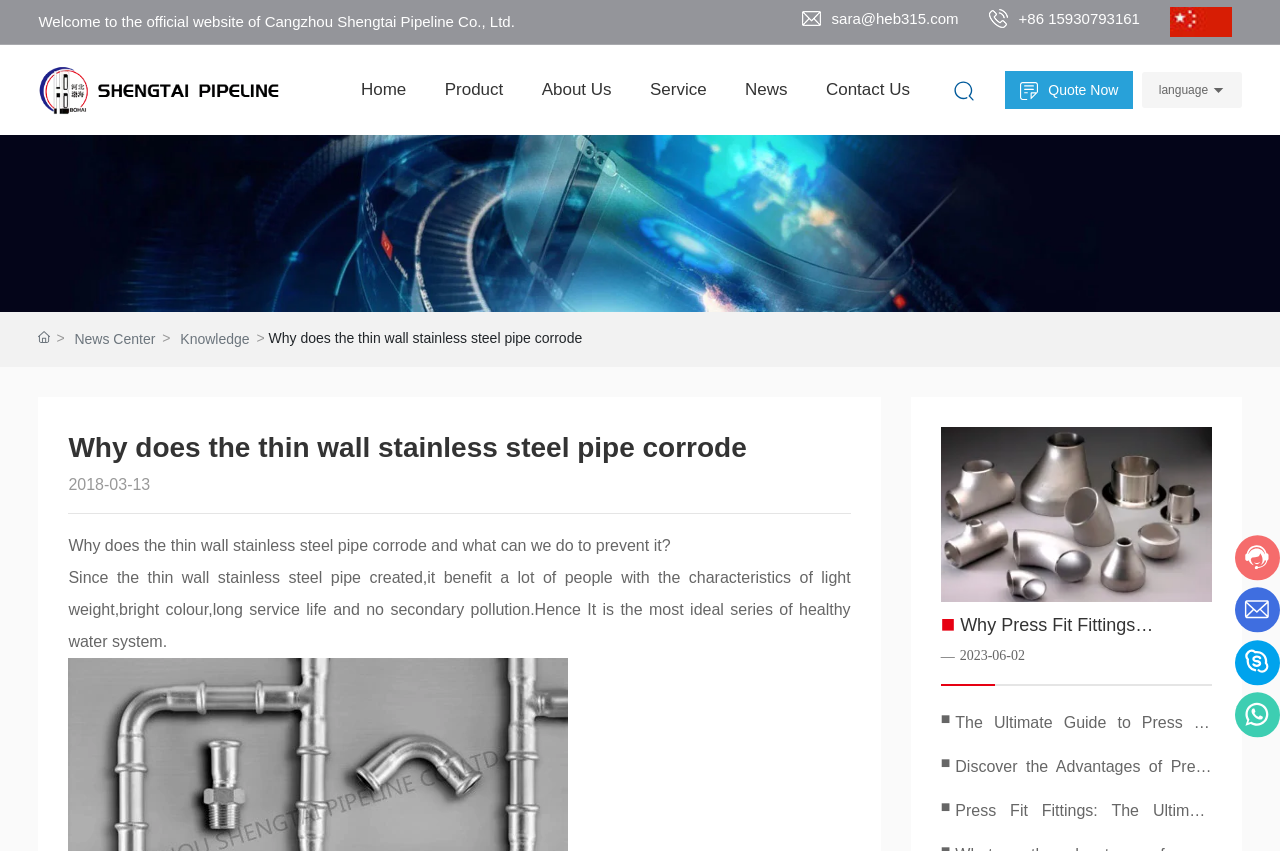Find the bounding box coordinates of the UI element according to this description: "input value="1" parent_node: - value="1"".

None